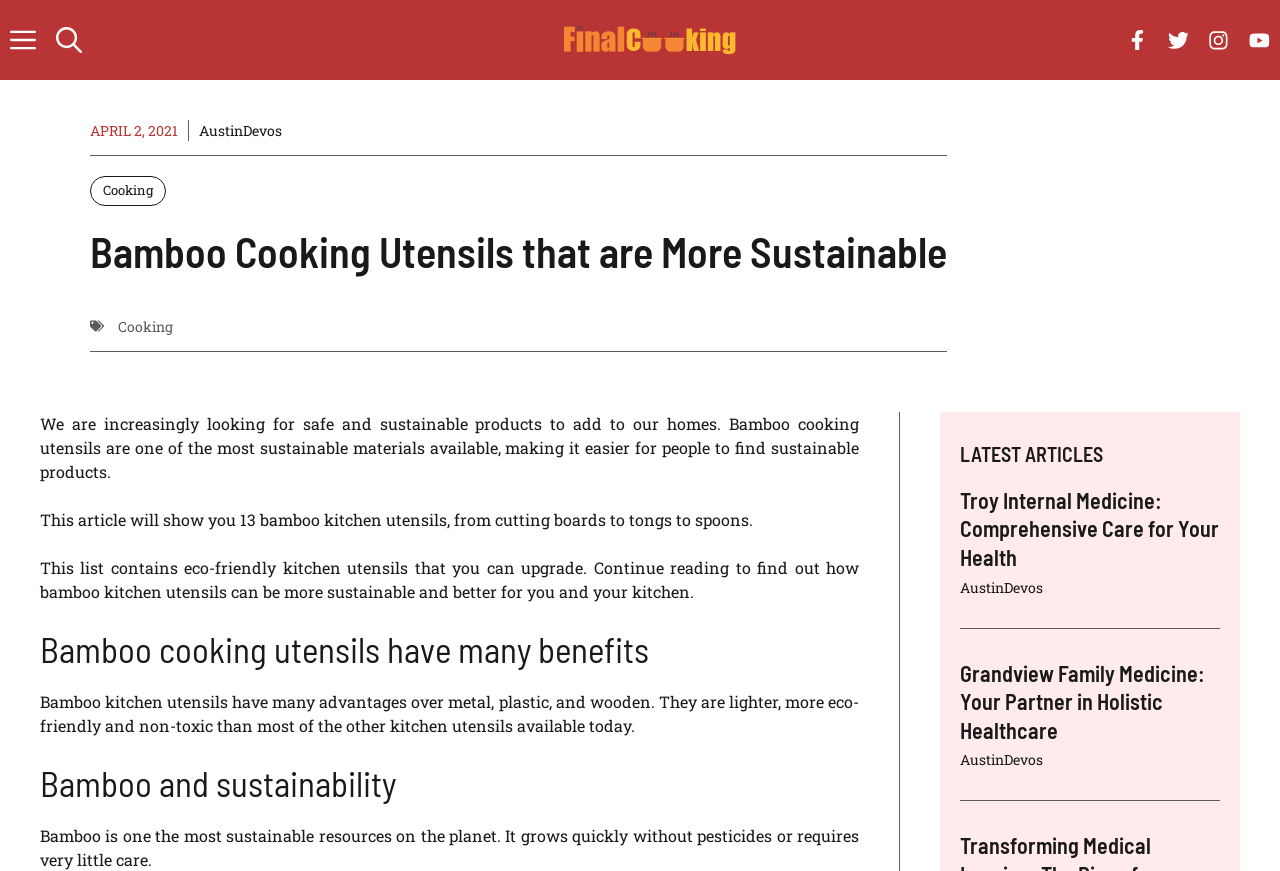Please answer the following question using a single word or phrase: 
What is the main topic of this webpage?

Bamboo cooking utensils